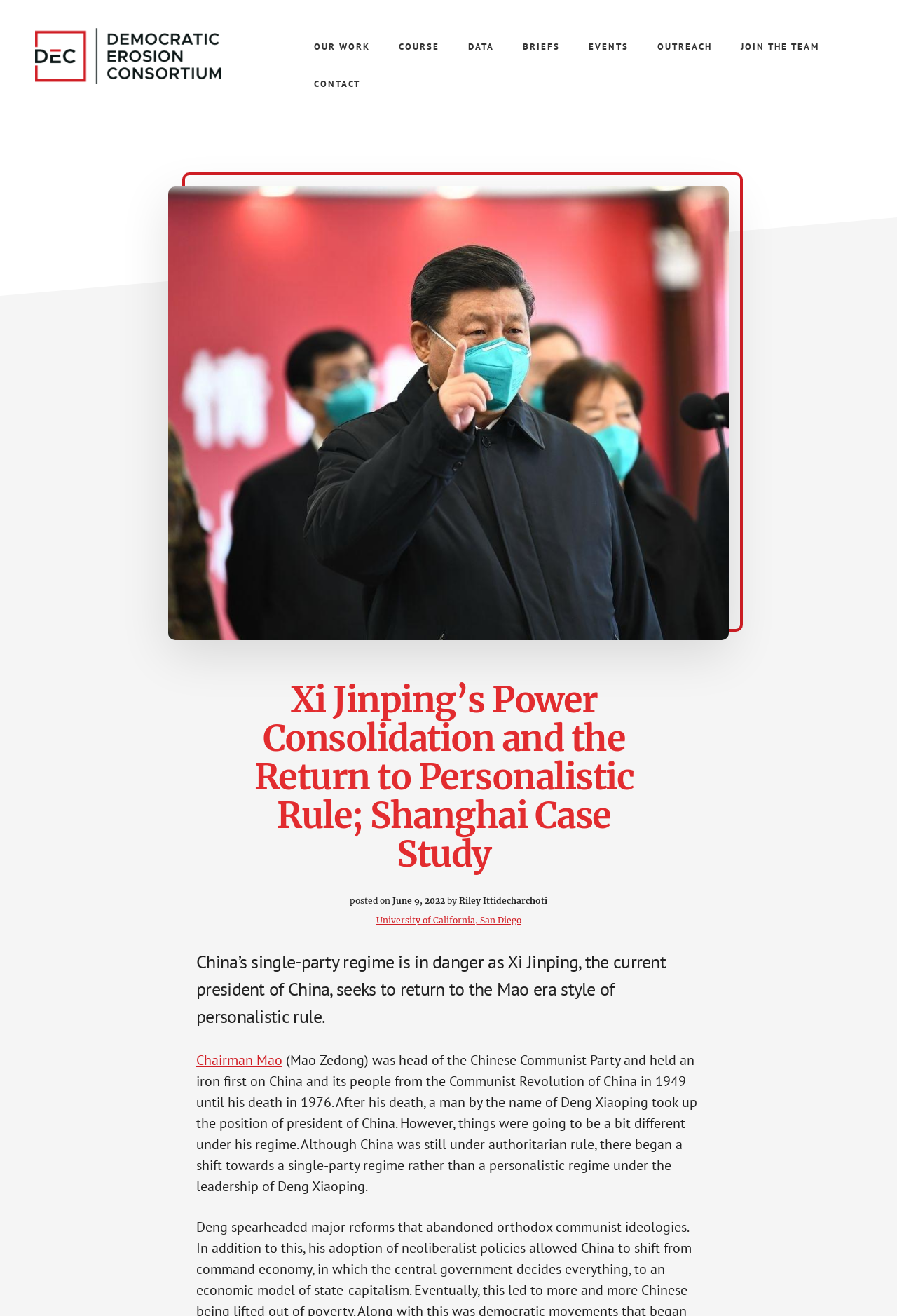Refer to the screenshot and answer the following question in detail:
Who is the author of the post?

I found the answer by looking at the metadata of the post, where it says 'posted on June 9, 2022 by Riley Ittidecharchoti'. The name 'Riley Ittidecharchoti' is mentioned as the author of the post.